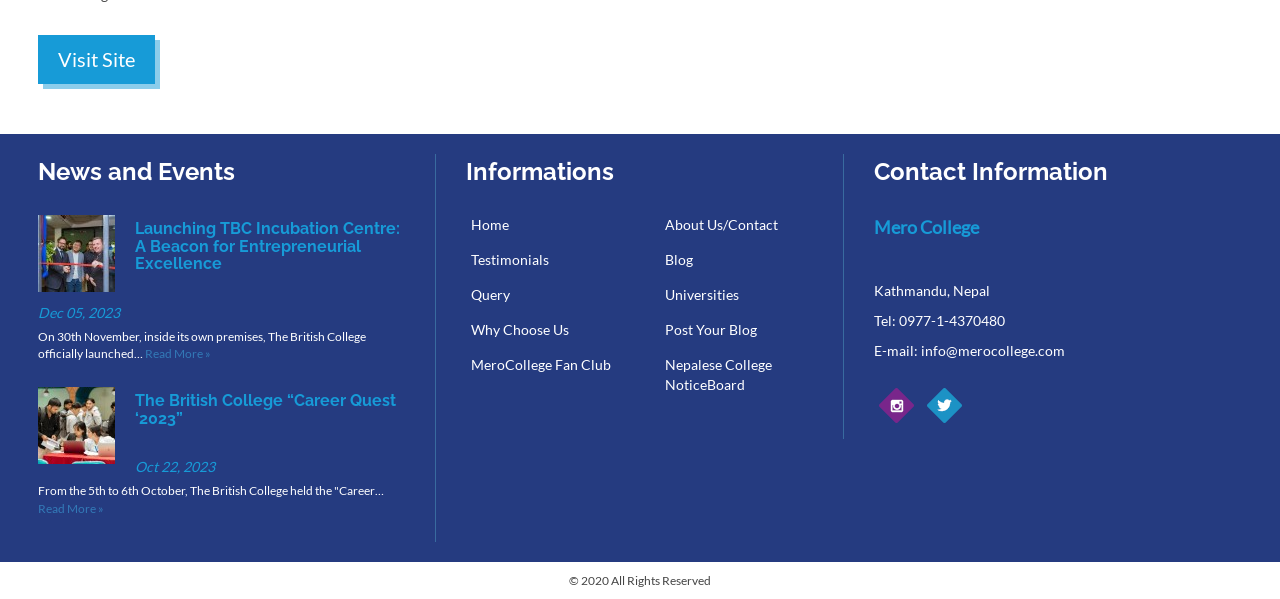How many social media links are present on the webpage?
Using the information presented in the image, please offer a detailed response to the question.

I counted the social media links present on the webpage, specifically the links to Instagram and Twitter, and found that there are two social media links.